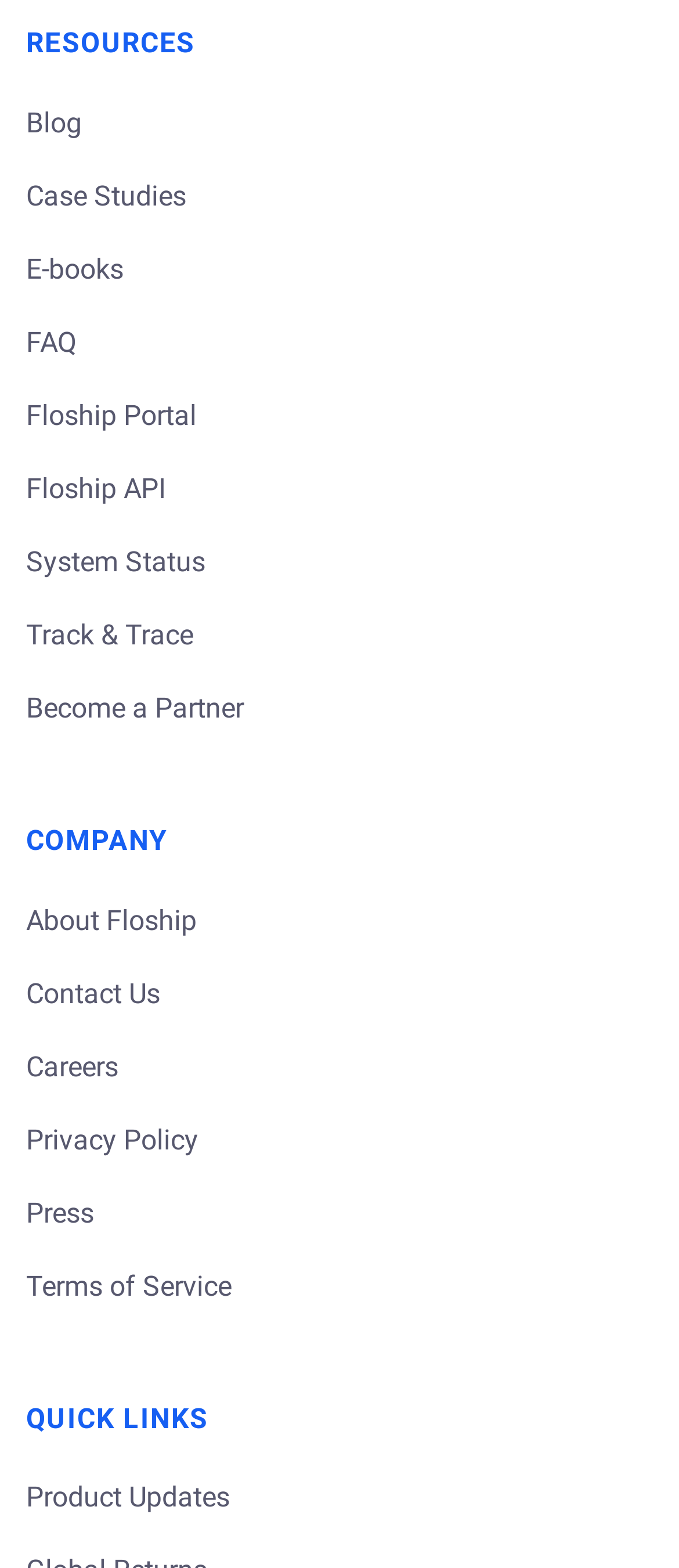How many links are under the 'COMPANY' heading?
Could you answer the question in a detailed manner, providing as much information as possible?

There are 5 links under the 'COMPANY' heading, which are 'About Floship', 'Contact Us', 'Careers', 'Privacy Policy', and 'Press'.